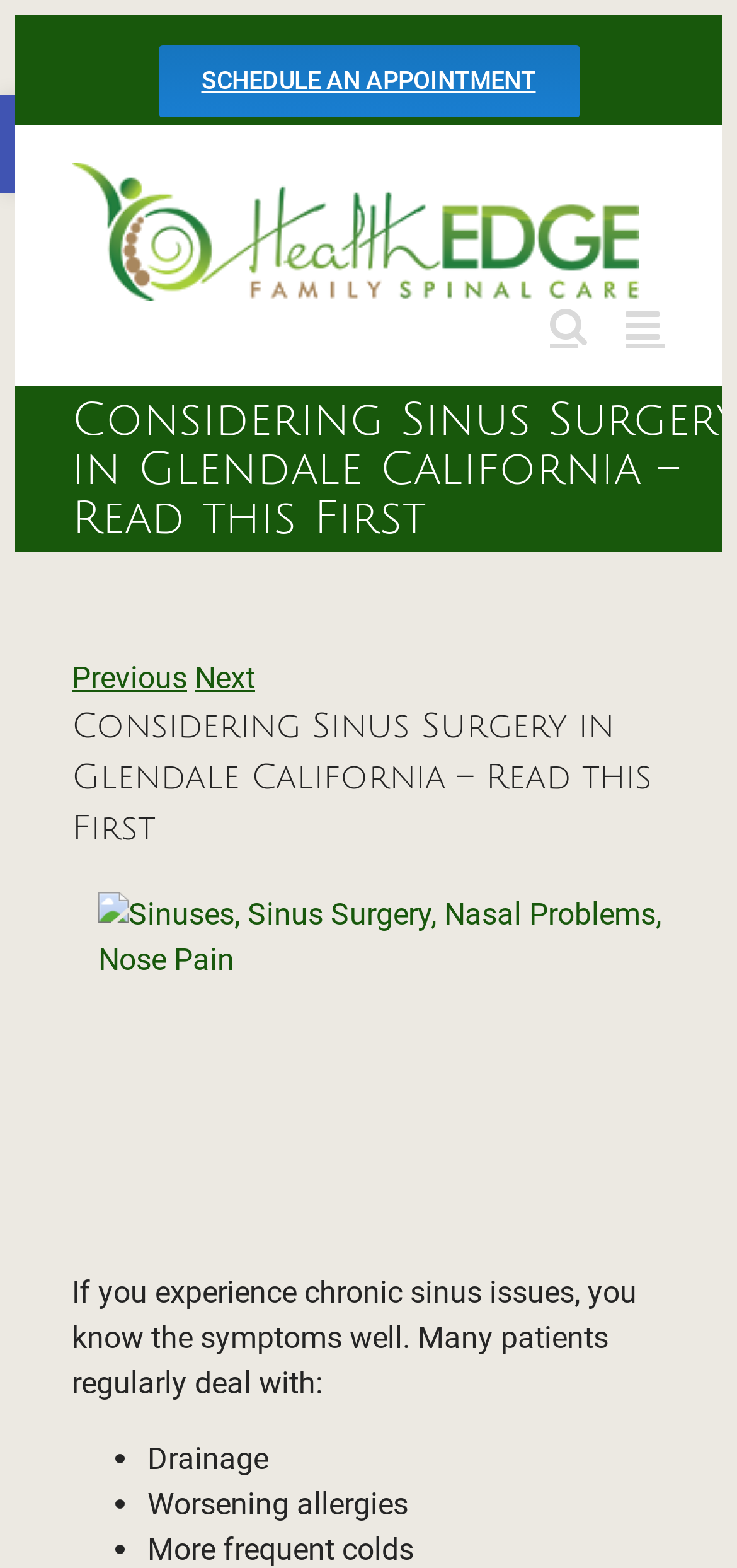What are the symptoms of chronic sinus issues?
Please give a detailed answer to the question using the information shown in the image.

I found the symptoms of chronic sinus issues by looking at the static text elements that follow the introductory sentence 'If you experience chronic sinus issues, you know the symptoms well. Many patients regularly deal with:'.